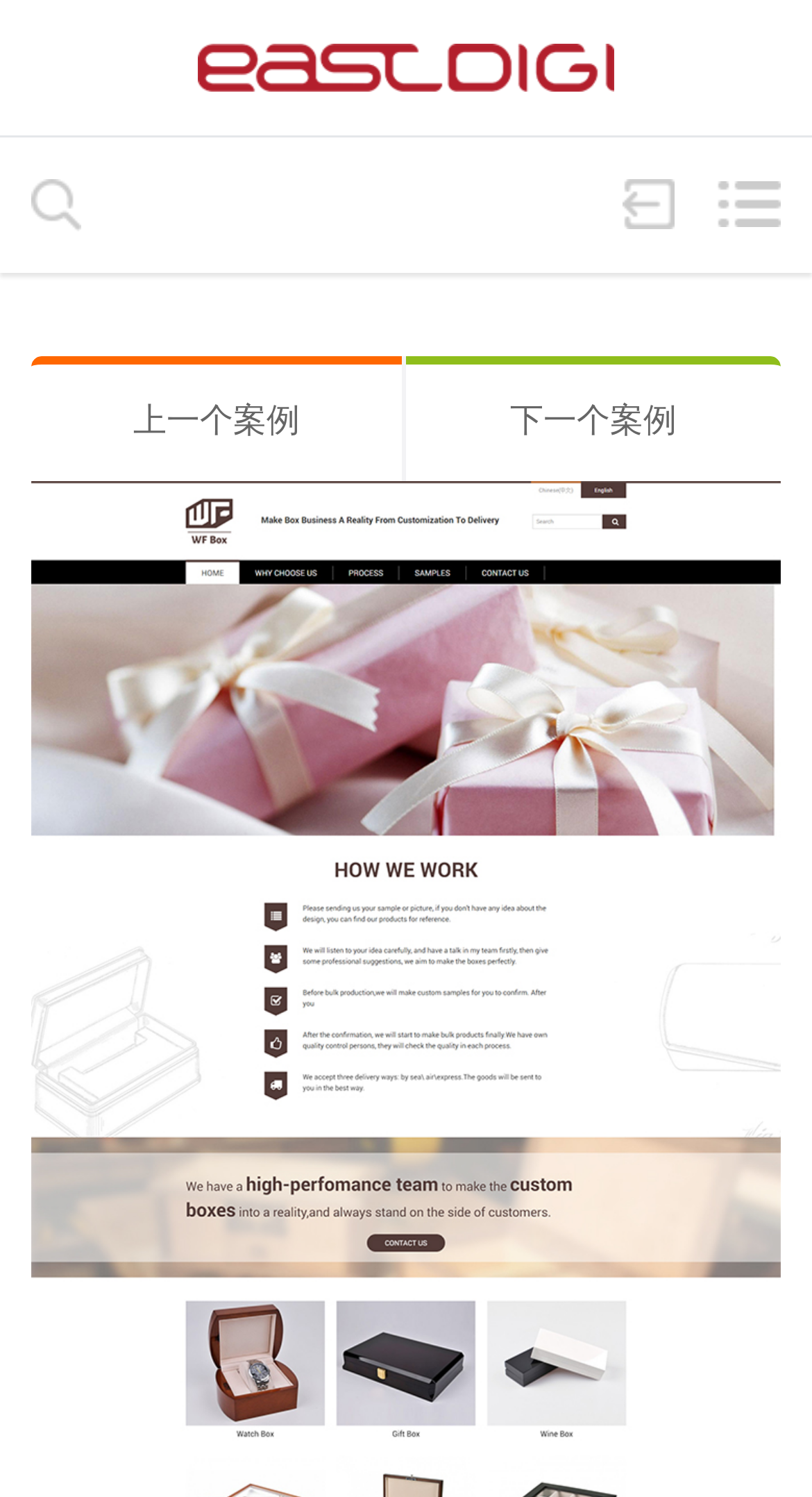Identify the bounding box coordinates for the UI element described as: "Search".

[0.038, 0.12, 0.1, 0.154]